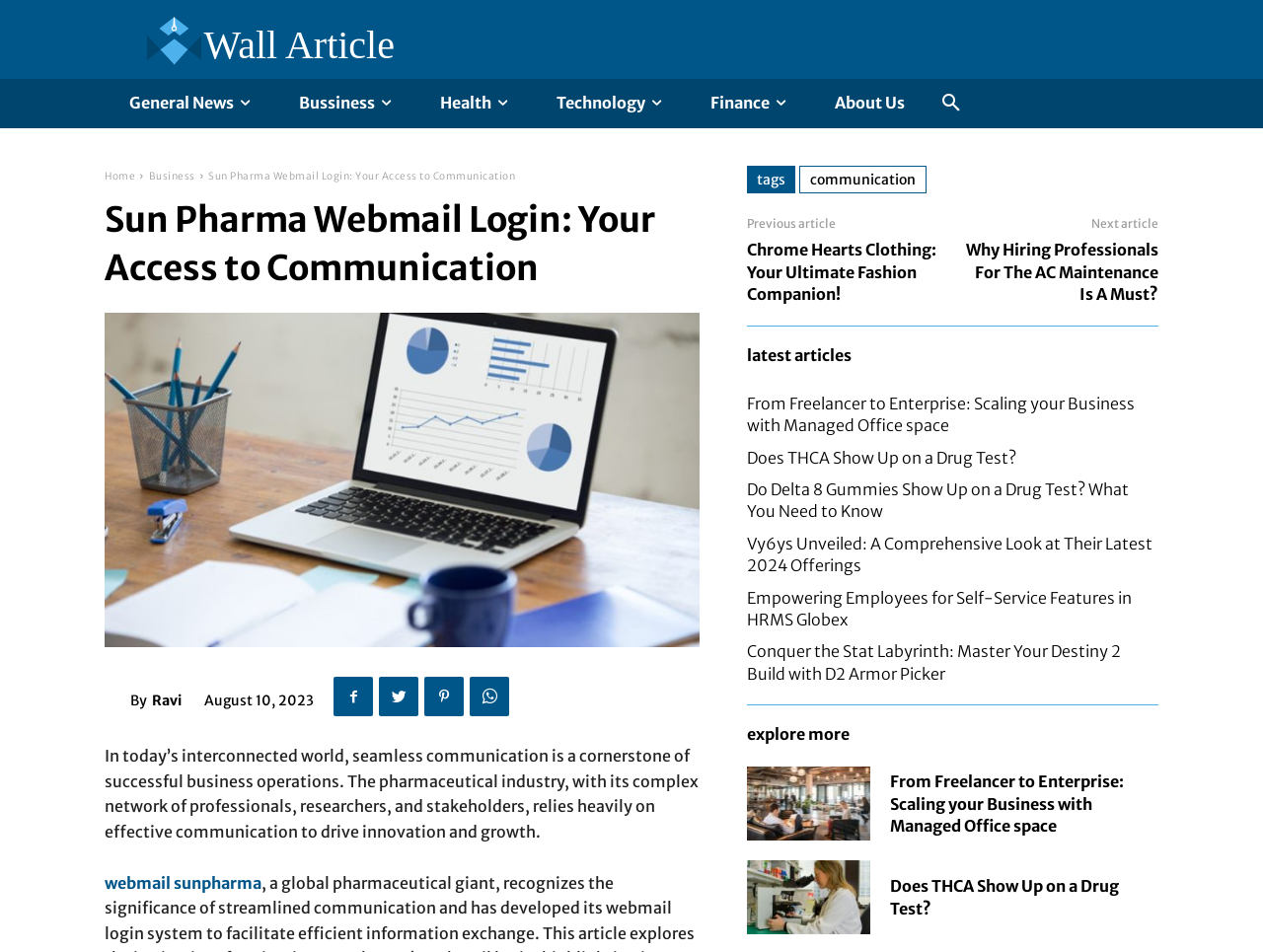How many latest articles are displayed on the page?
Examine the webpage screenshot and provide an in-depth answer to the question.

There are 5 latest articles displayed on the page, which are shown in the 'latest articles' section, each with a heading and a link to the full article.